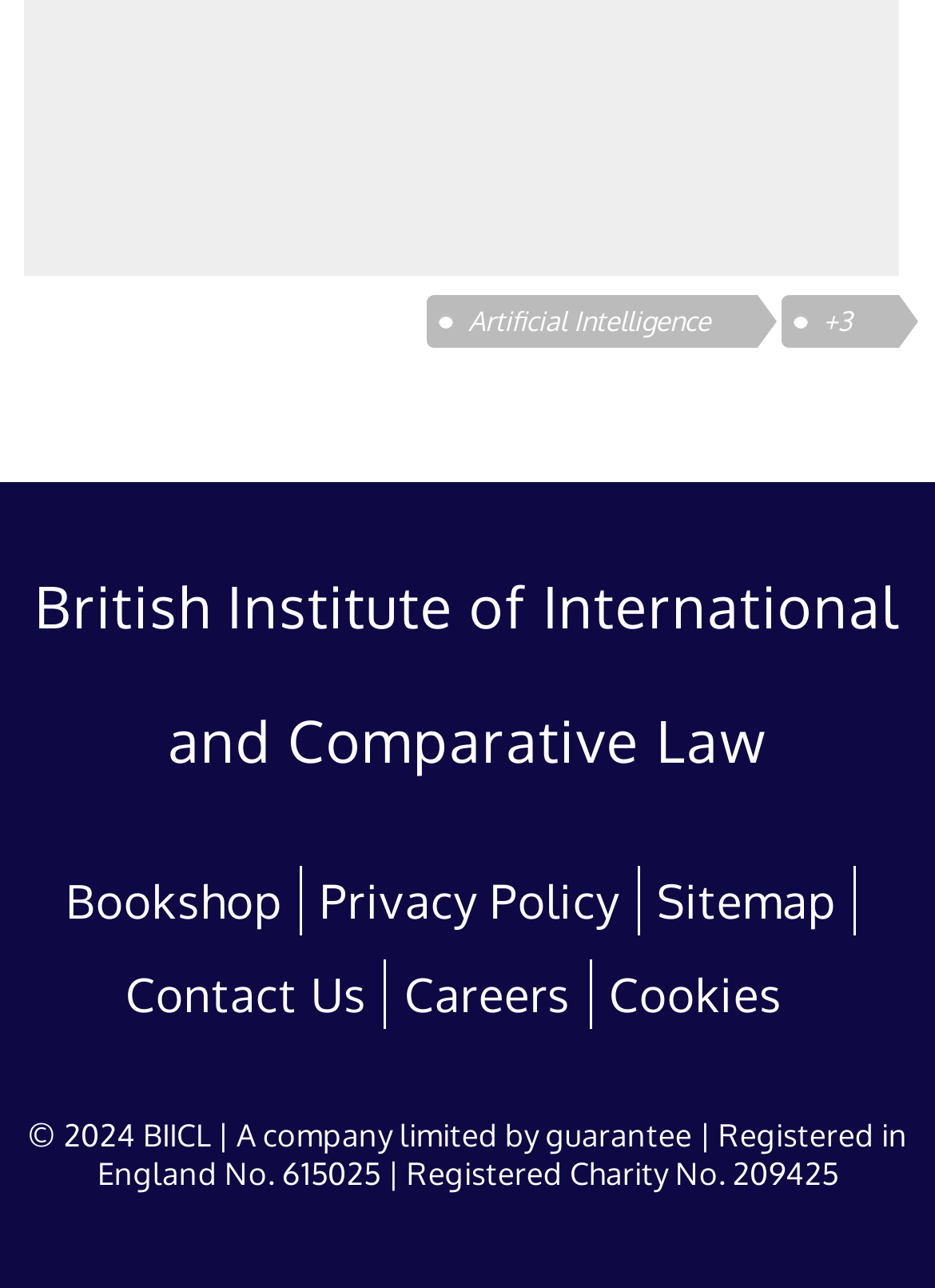What is the charity registration number?
Refer to the screenshot and answer in one word or phrase.

209425